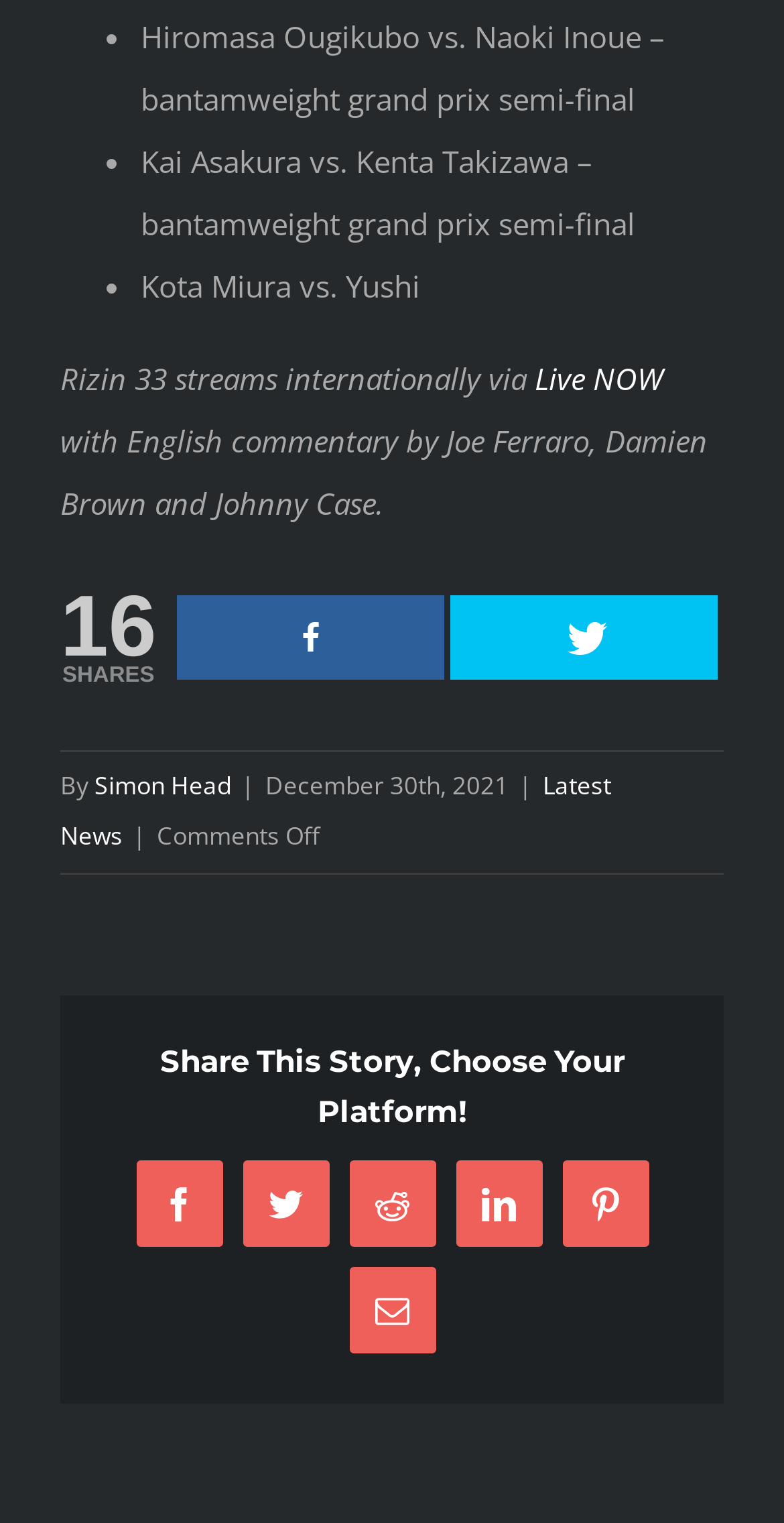Extract the bounding box coordinates of the UI element described by: "Pinterest". The coordinates should include four float numbers ranging from 0 to 1, e.g., [left, top, right, bottom].

[0.717, 0.762, 0.827, 0.819]